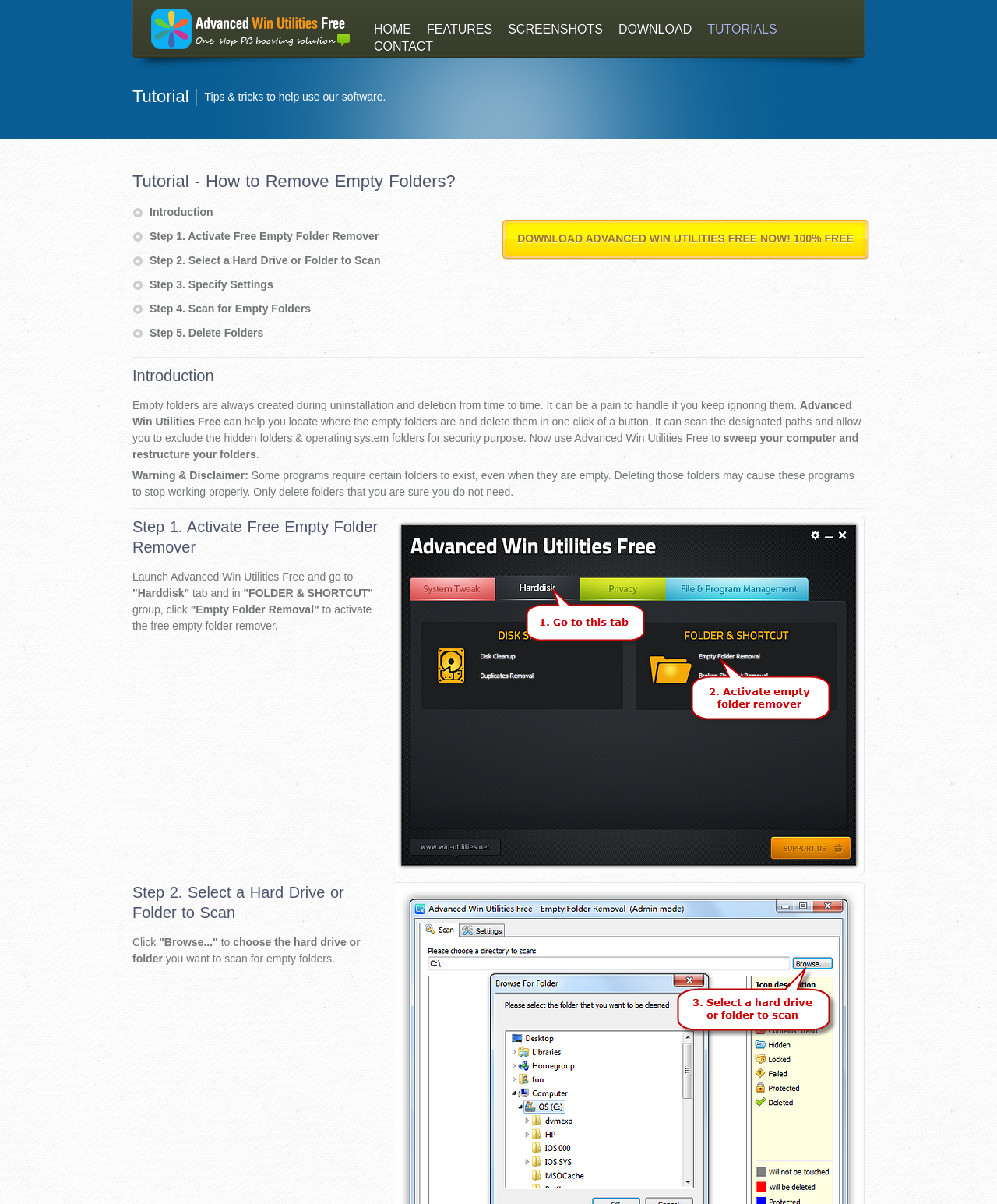Extract the bounding box of the UI element described as: "Step 3. Specify Settings".

[0.15, 0.231, 0.274, 0.242]